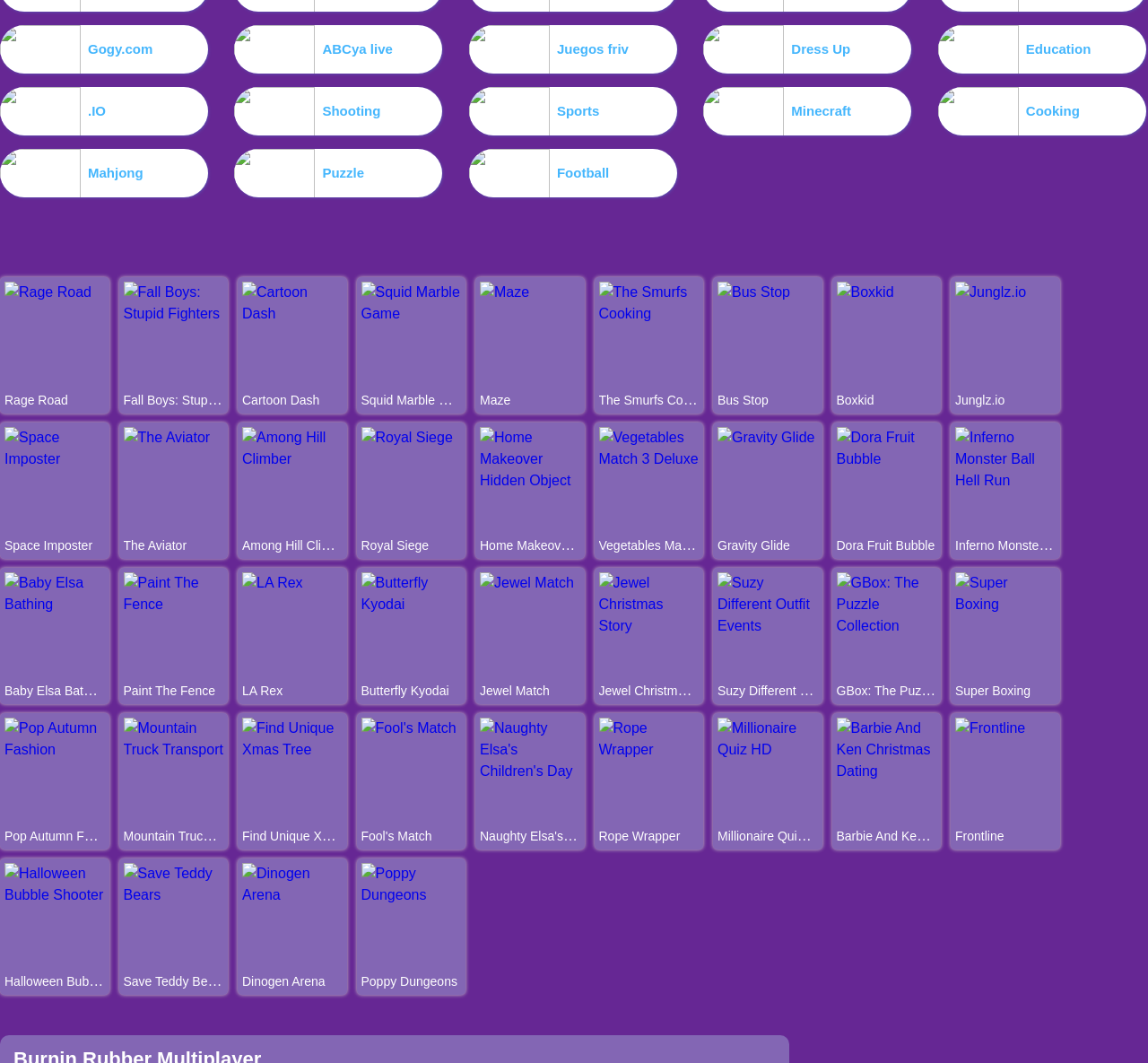Please answer the following question using a single word or phrase: 
How many categories of games are listed on the top of the webpage?

7